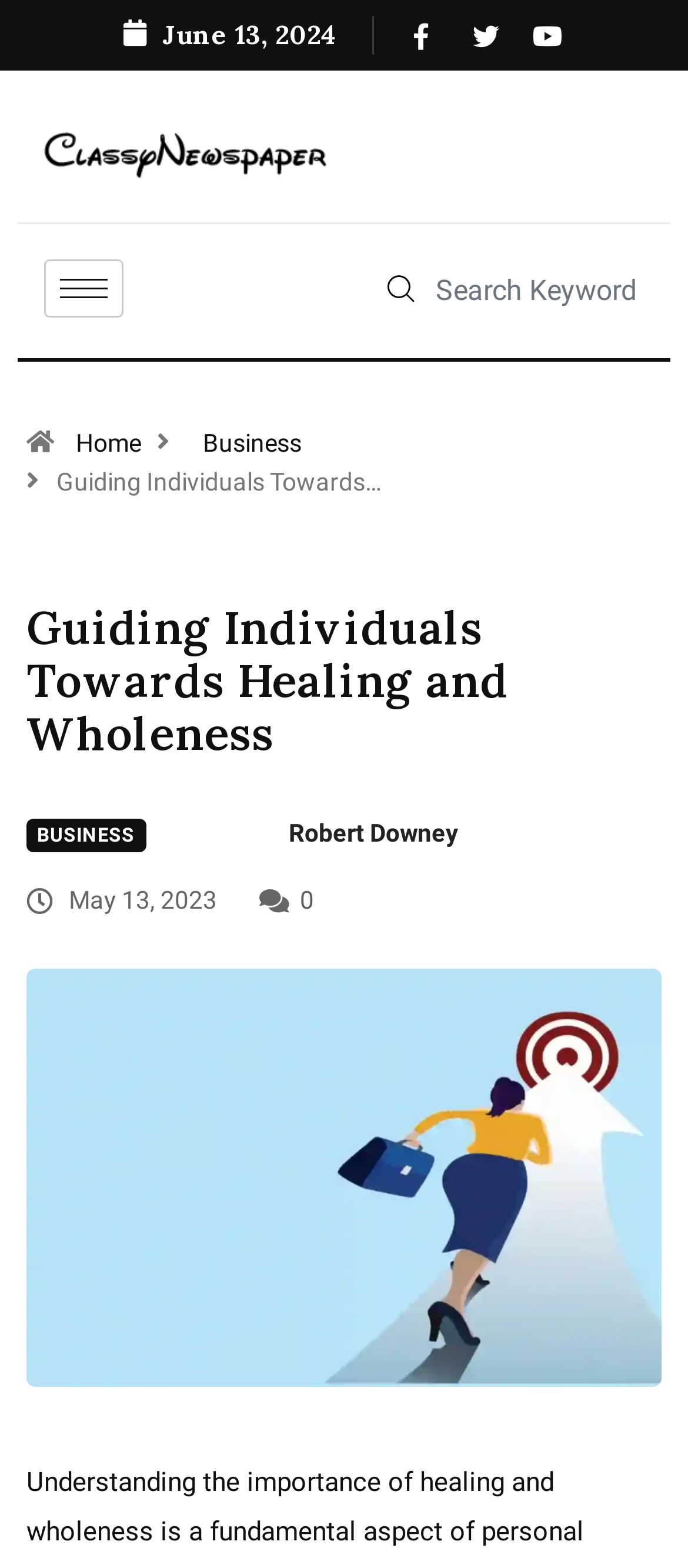Please mark the clickable region by giving the bounding box coordinates needed to complete this instruction: "Go to Facebook page".

[0.582, 0.006, 0.633, 0.039]